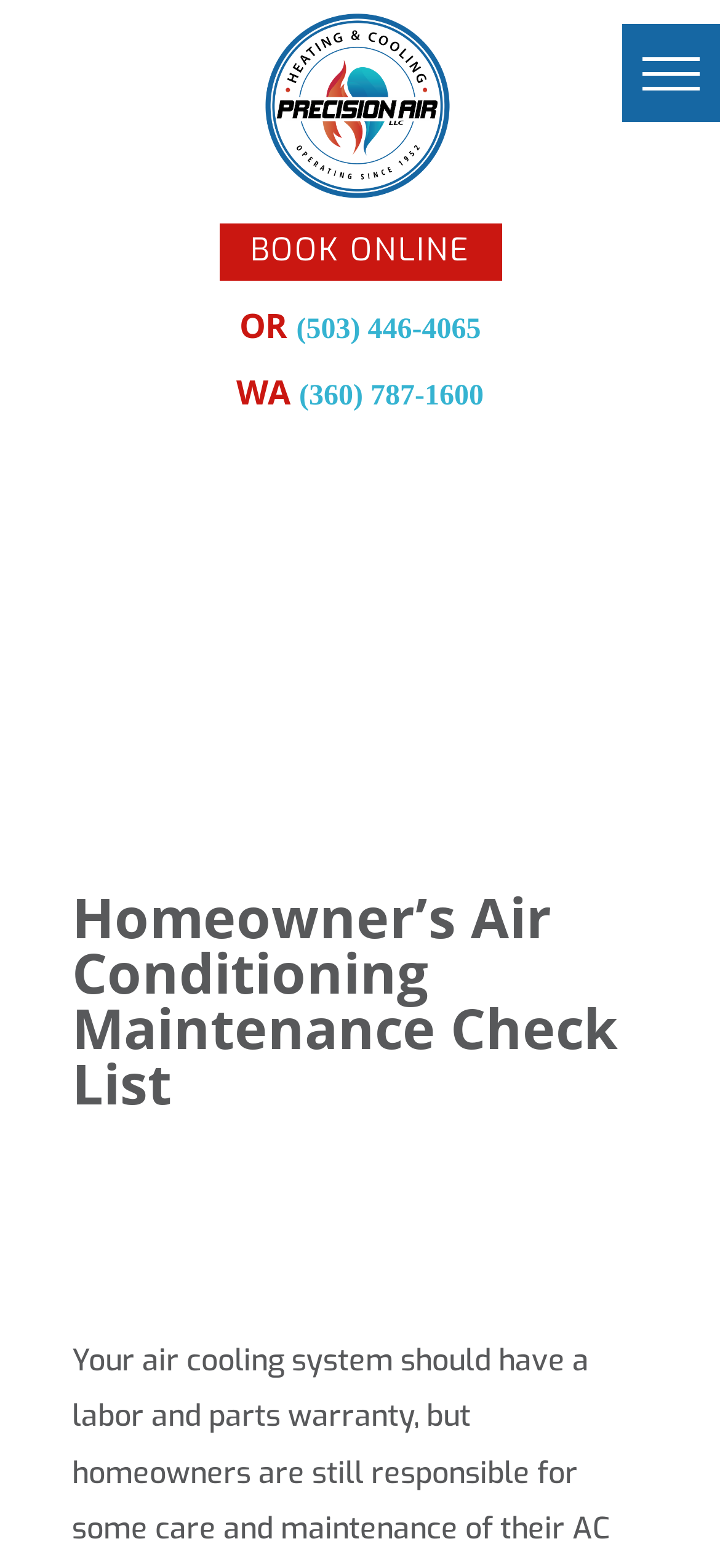Identify the bounding box of the UI element described as follows: "Twitter". Provide the coordinates as four float numbers in the range of 0 to 1 [left, top, right, bottom].

None